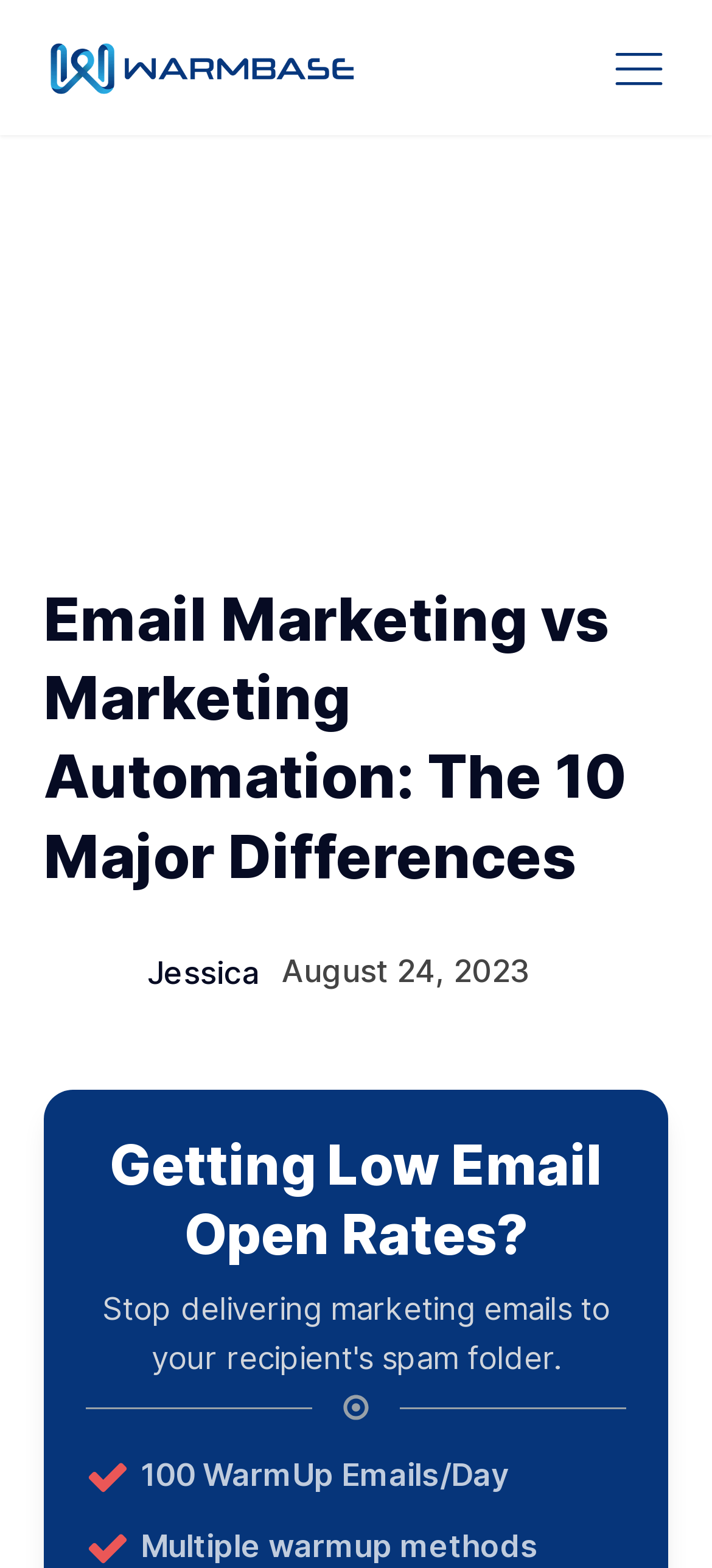Who is the author of the article?
Could you give a comprehensive explanation in response to this question?

The author of the article is Jessica, which is mentioned in the static text element with the text 'Jessica' located at the coordinates [0.207, 0.607, 0.366, 0.632]